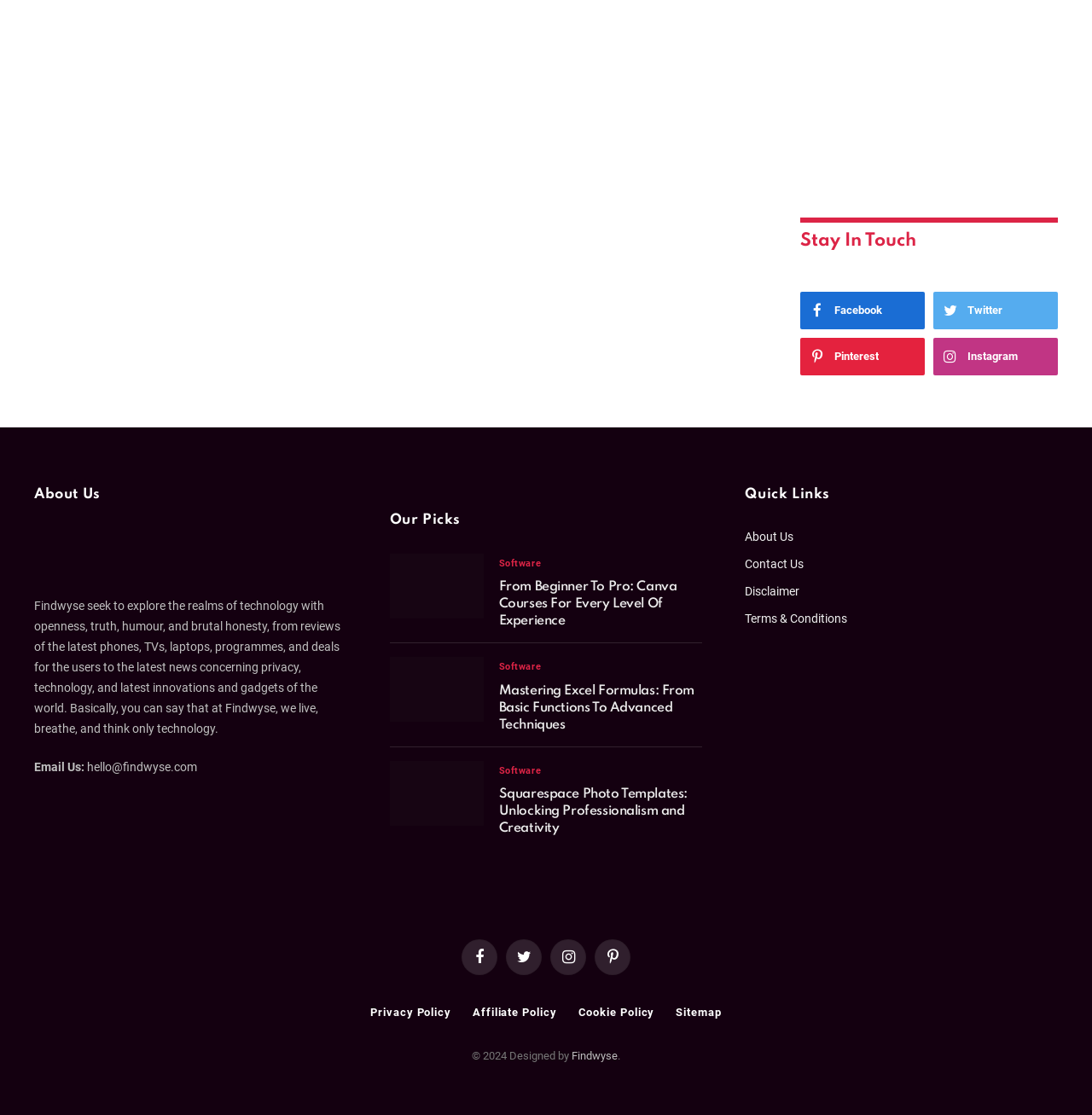Calculate the bounding box coordinates for the UI element based on the following description: "Software". Ensure the coordinates are four float numbers between 0 and 1, i.e., [left, top, right, bottom].

[0.457, 0.557, 0.495, 0.57]